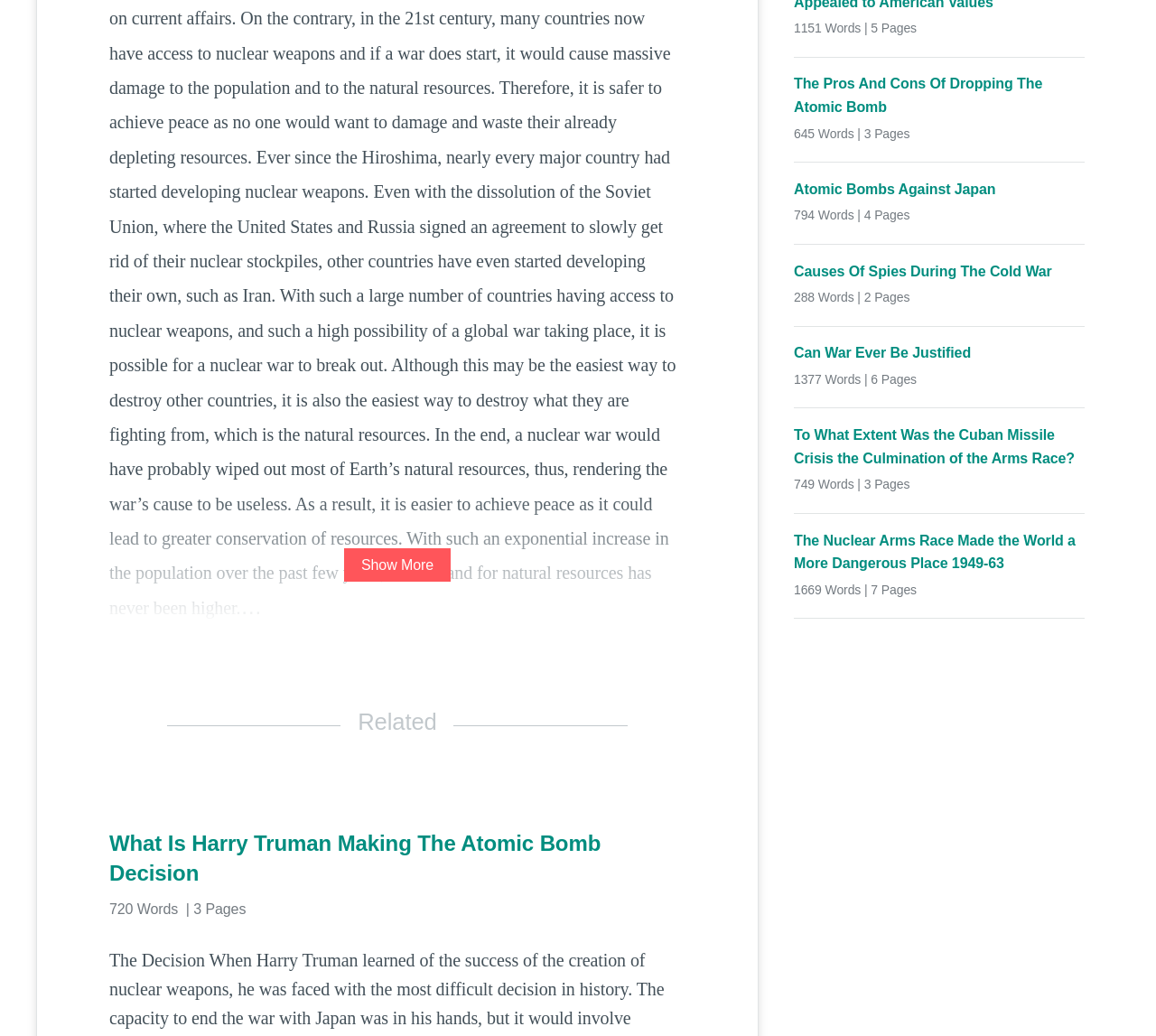Provide the bounding box coordinates for the UI element that is described as: "Linkedin".

None